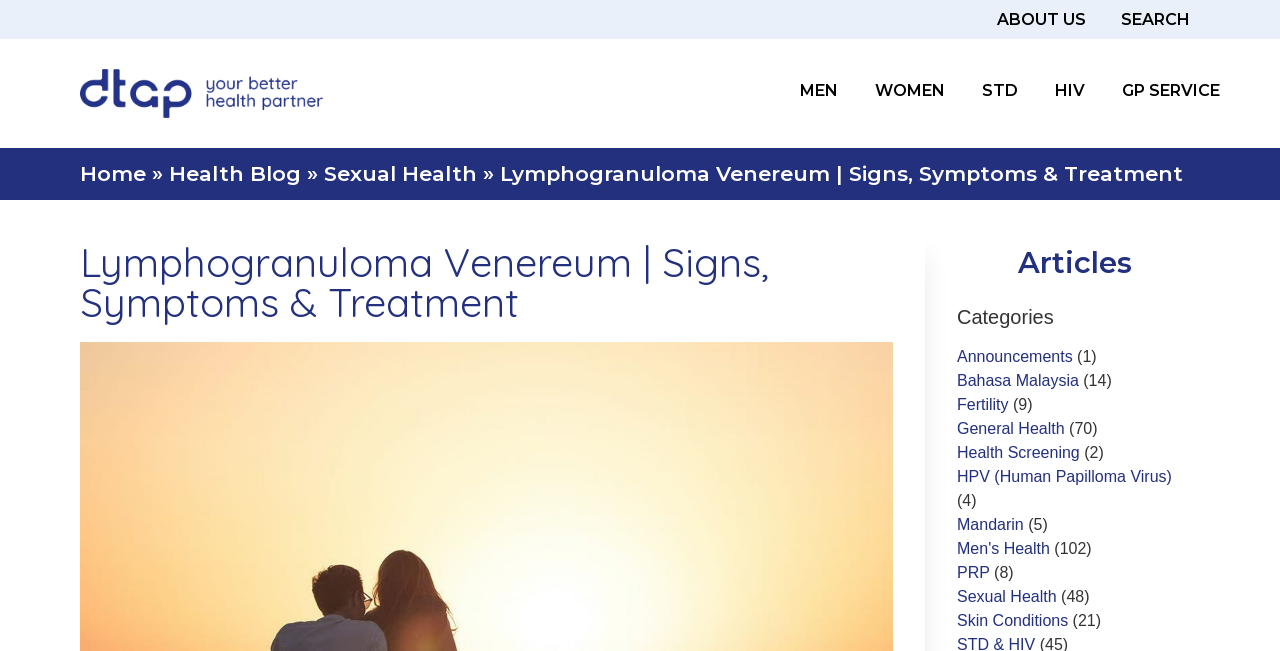Please provide the main heading of the webpage content.

Lymphogranuloma Venereum | Signs, Symptoms & Treatment